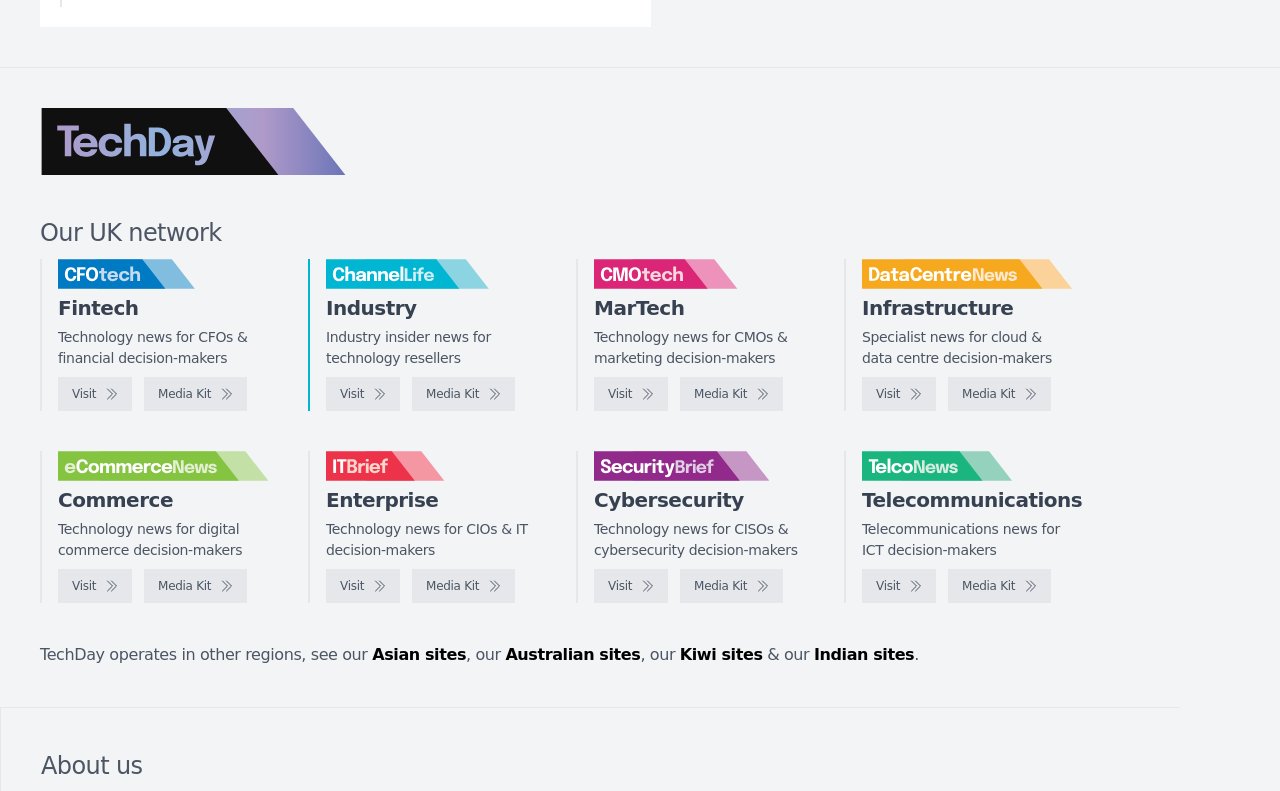Kindly provide the bounding box coordinates of the section you need to click on to fulfill the given instruction: "Visit TechDay".

[0.031, 0.137, 0.271, 0.221]